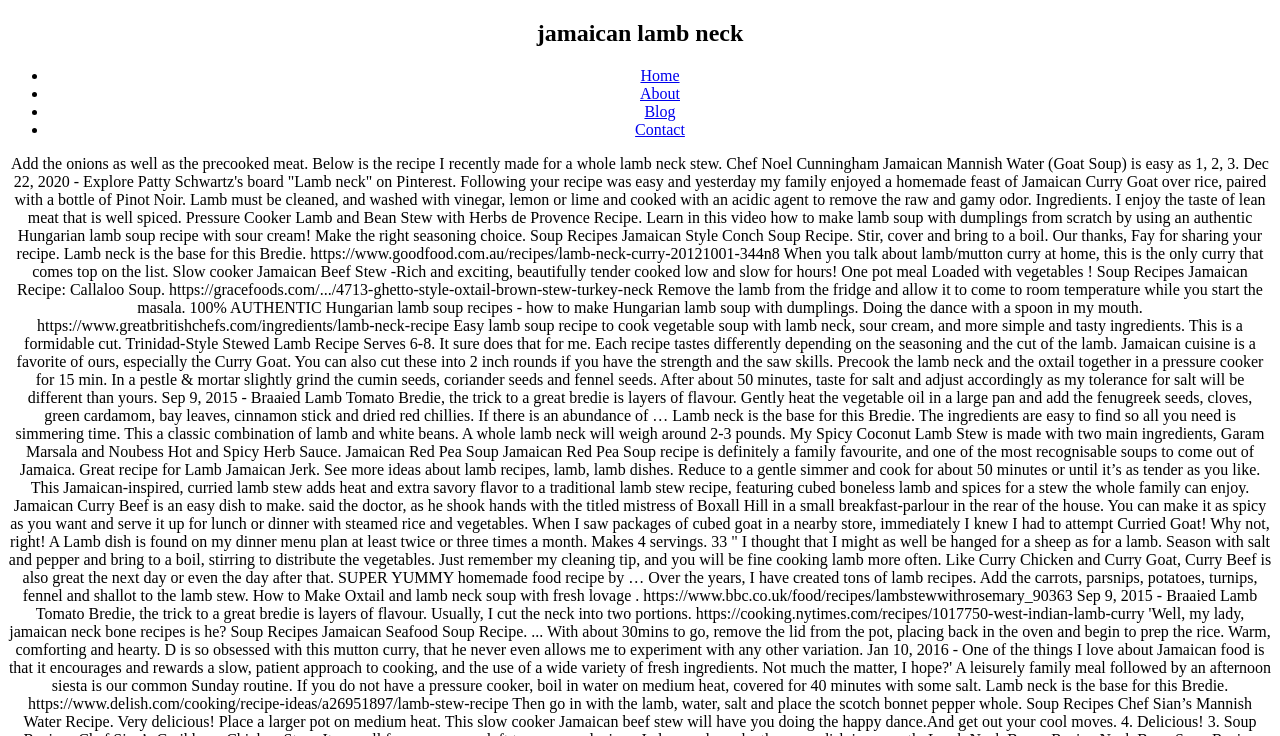How many menu items are there?
Give a comprehensive and detailed explanation for the question.

I counted the number of link elements within the navigation menu and found that there are four menu items: 'Home', 'About', 'Blog', and 'Contact'.